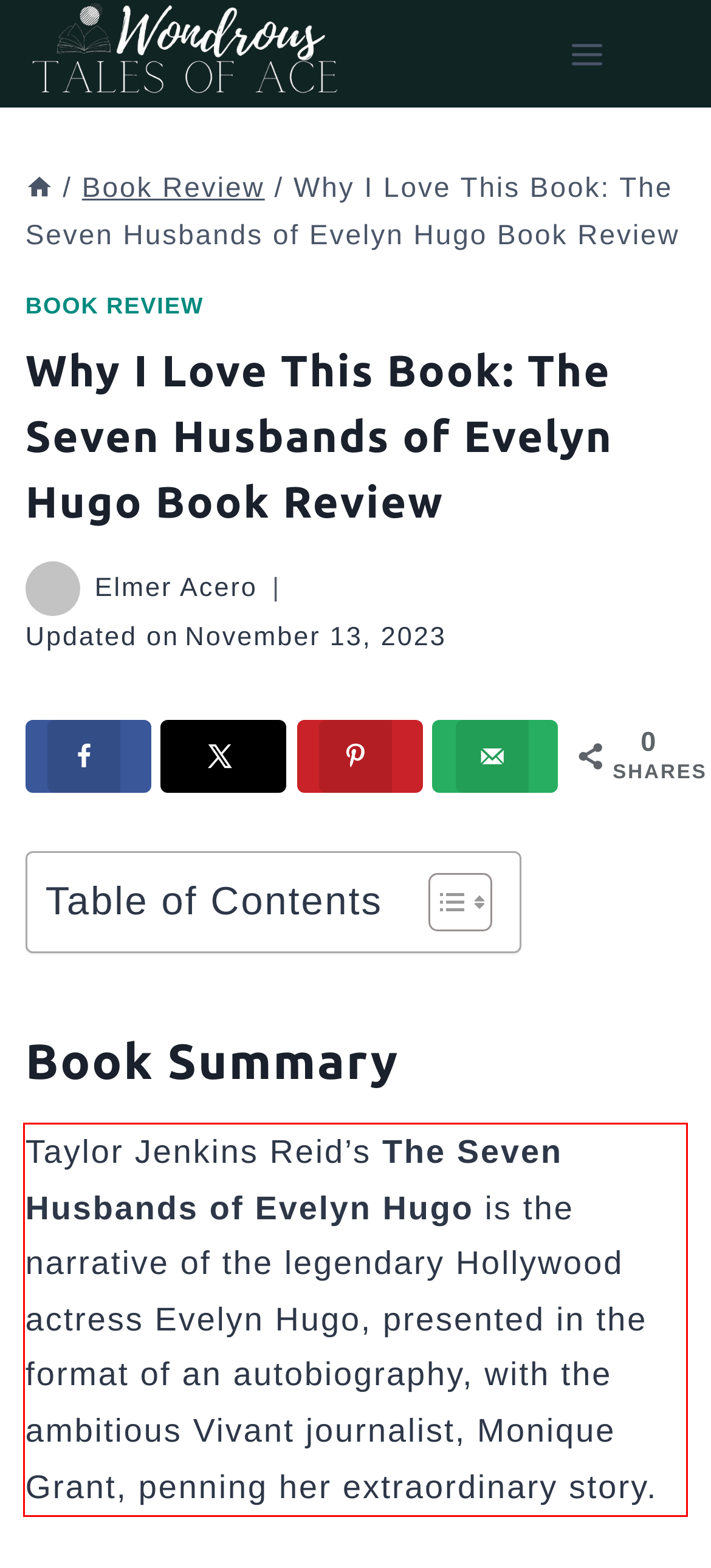Locate the red bounding box in the provided webpage screenshot and use OCR to determine the text content inside it.

Taylor Jenkins Reid’s The Seven Husbands of Evelyn Hugo is the narrative of the legendary Hollywood actress Evelyn Hugo, presented in the format of an autobiography, with the ambitious Vivant journalist, Monique Grant, penning her extraordinary story.